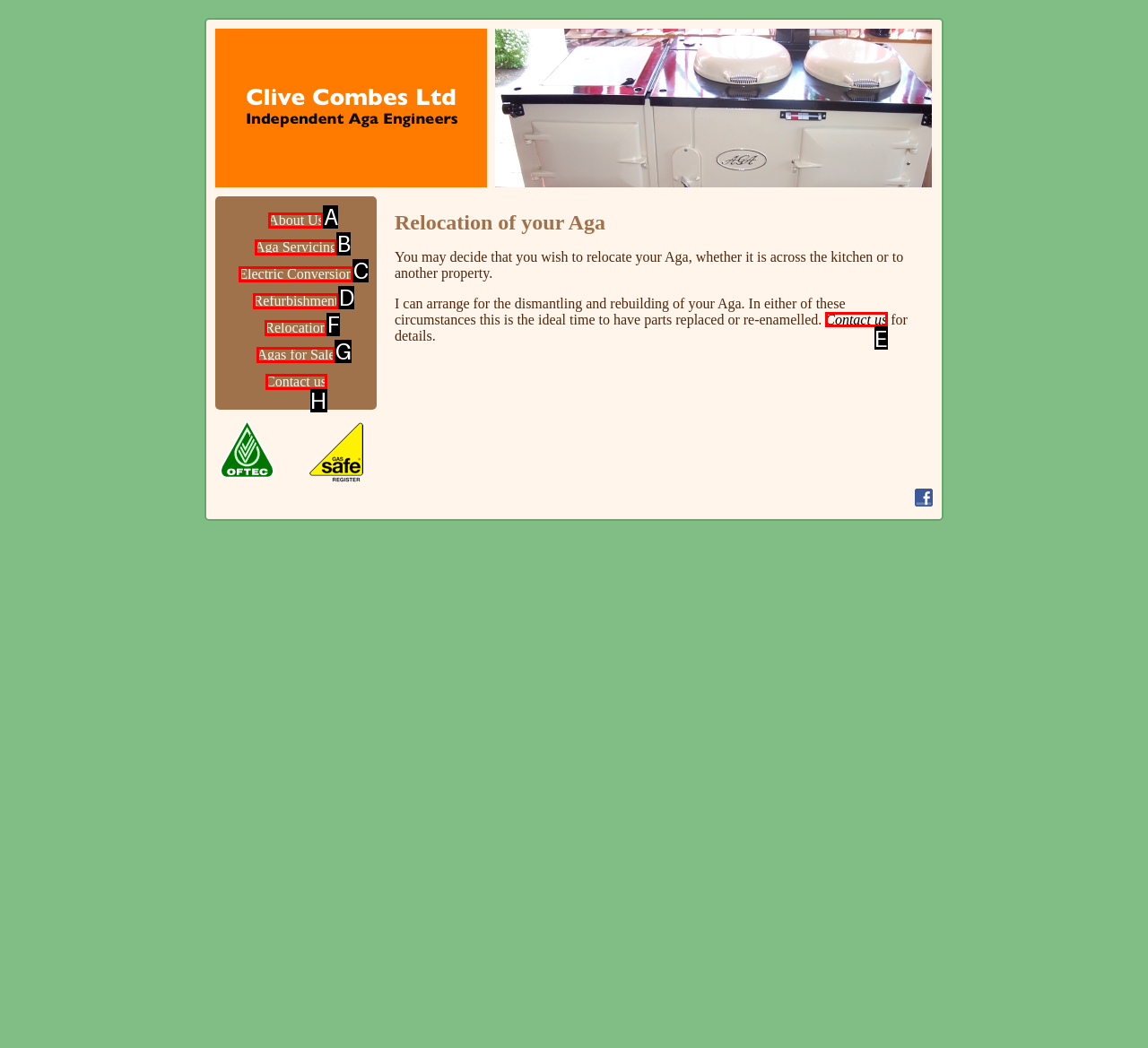To perform the task "Contact us for details", which UI element's letter should you select? Provide the letter directly.

E